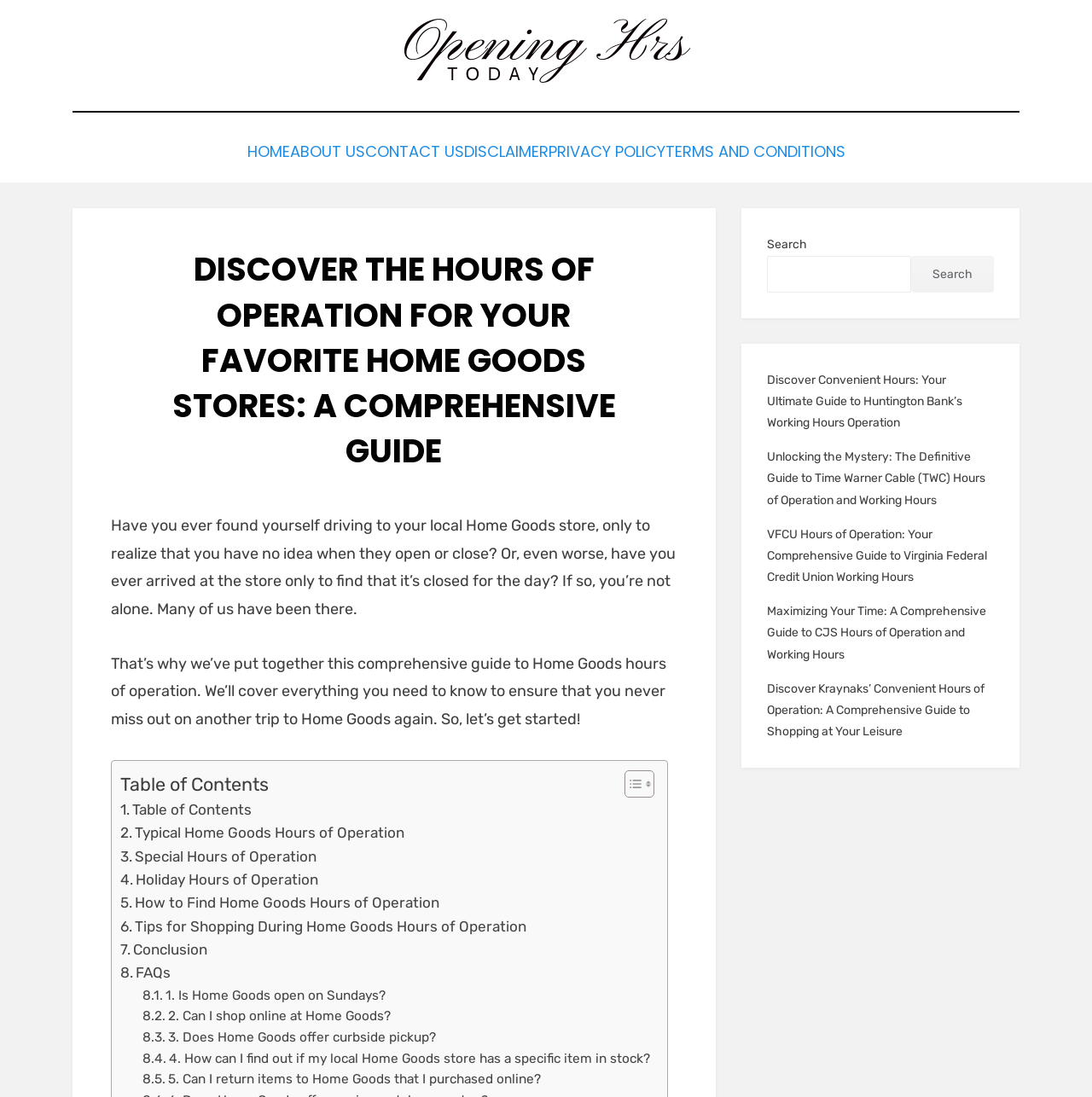Determine the bounding box coordinates for the clickable element required to fulfill the instruction: "Read the 'DISCOVER THE HOURS OF OPERATION FOR YOUR FAVORITE HOME GOODS STORES: A COMPREHENSIVE GUIDE' article". Provide the coordinates as four float numbers between 0 and 1, i.e., [left, top, right, bottom].

[0.127, 0.221, 0.594, 0.428]